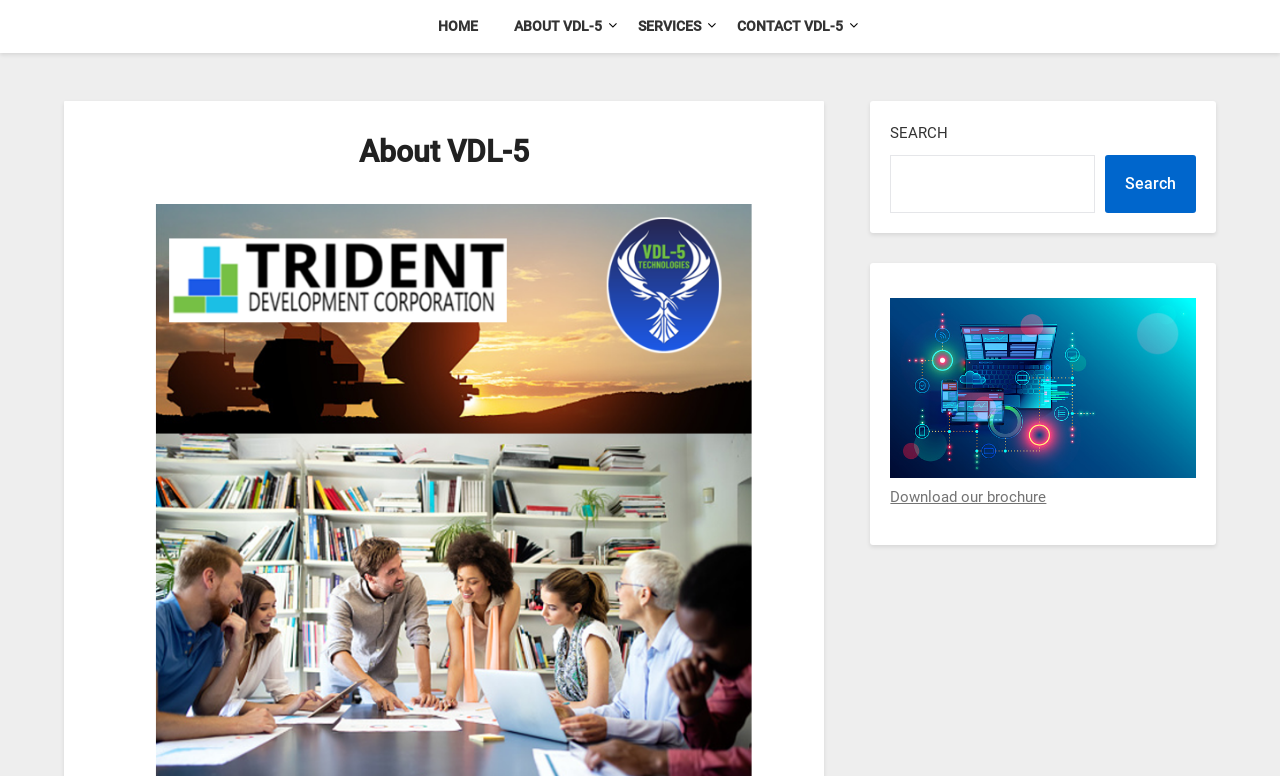Locate the UI element described as follows: "1300 795 645". Return the bounding box coordinates as four float numbers between 0 and 1 in the order [left, top, right, bottom].

None